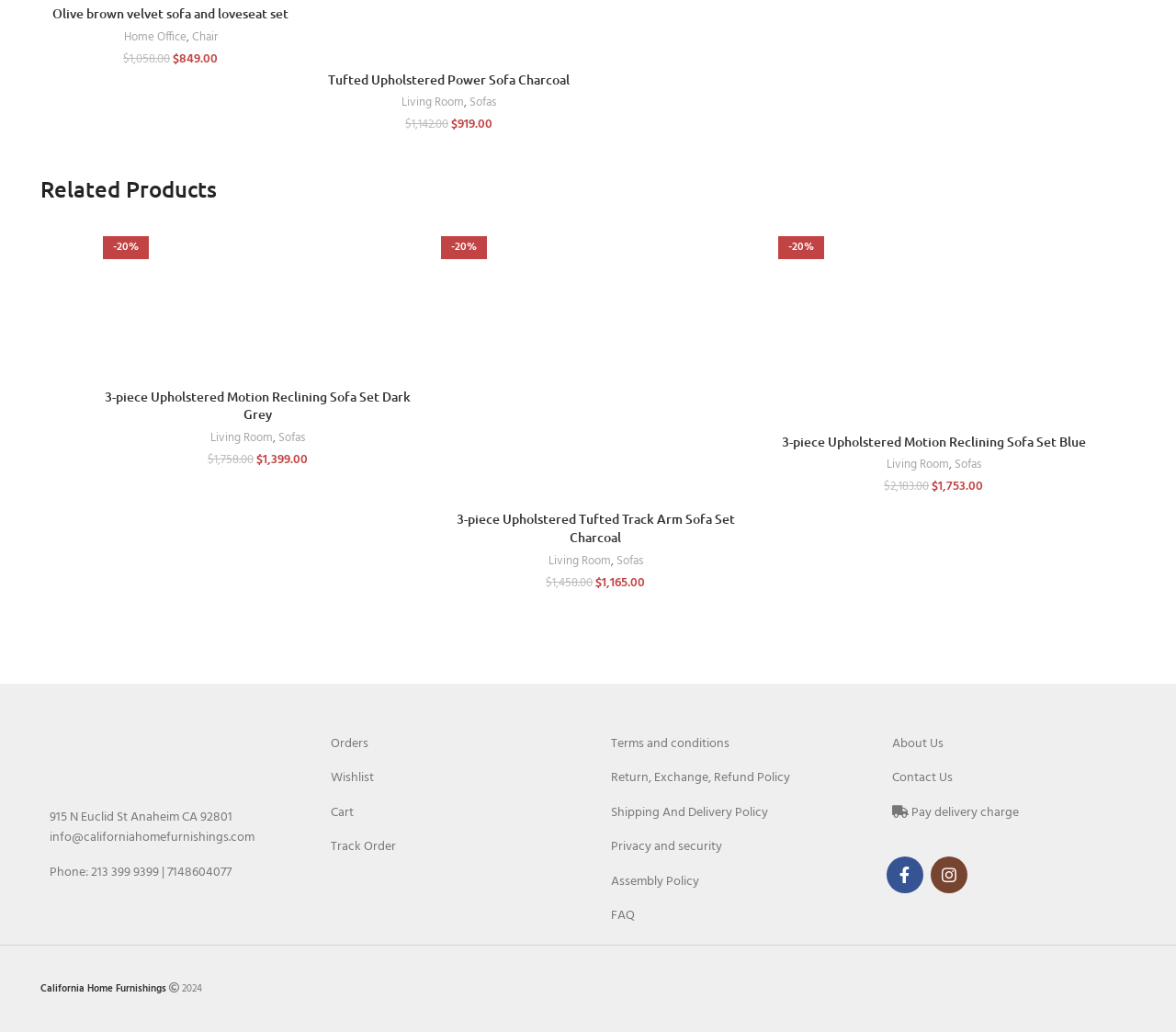Determine the bounding box coordinates for the HTML element mentioned in the following description: "Special Rates". The coordinates should be a list of four floats ranging from 0 to 1, represented as [left, top, right, bottom].

None